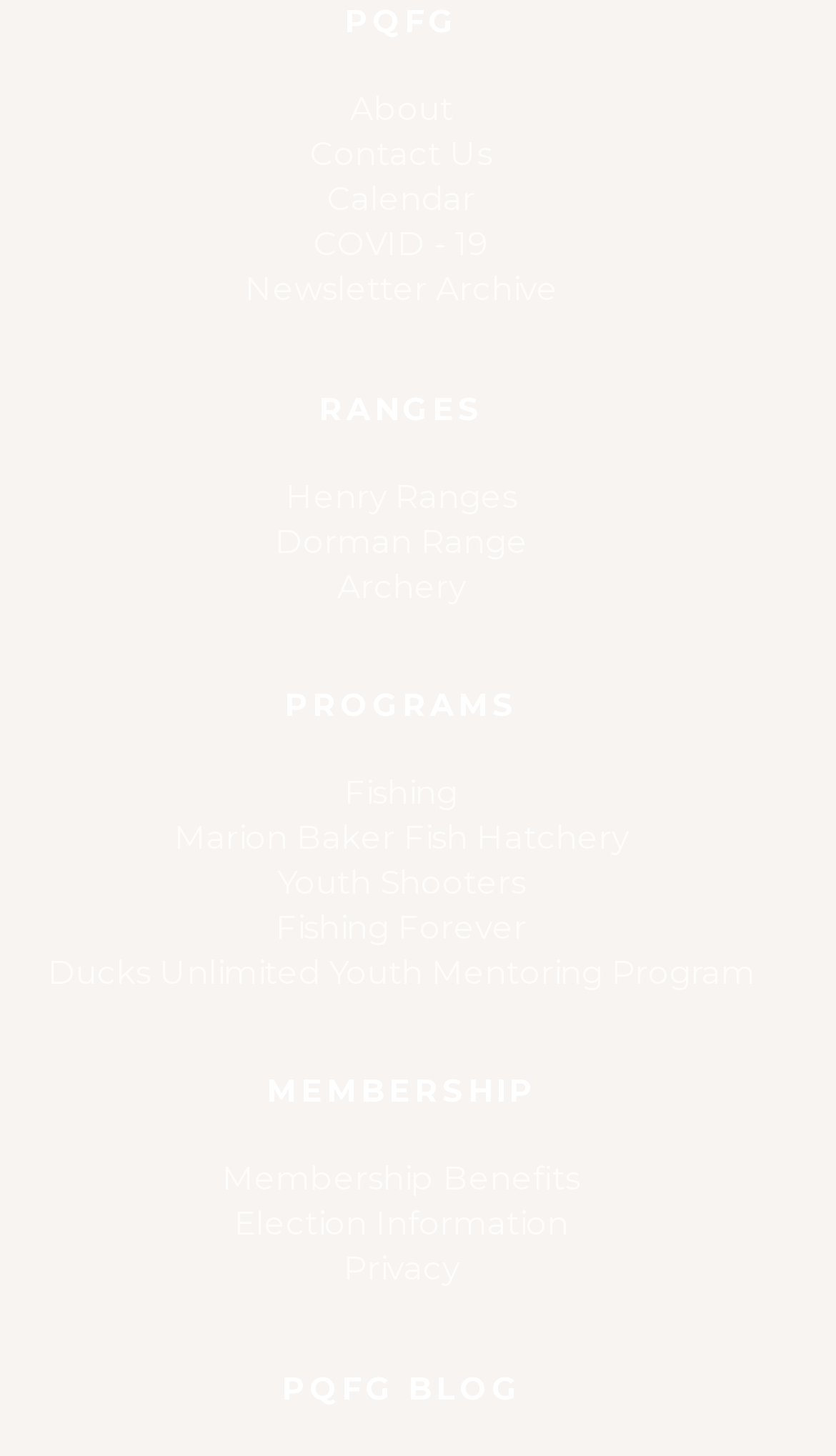Find the bounding box coordinates for the area you need to click to carry out the instruction: "Read the COVID-19 information". The coordinates should be four float numbers between 0 and 1, indicated as [left, top, right, bottom].

[0.02, 0.152, 0.94, 0.183]